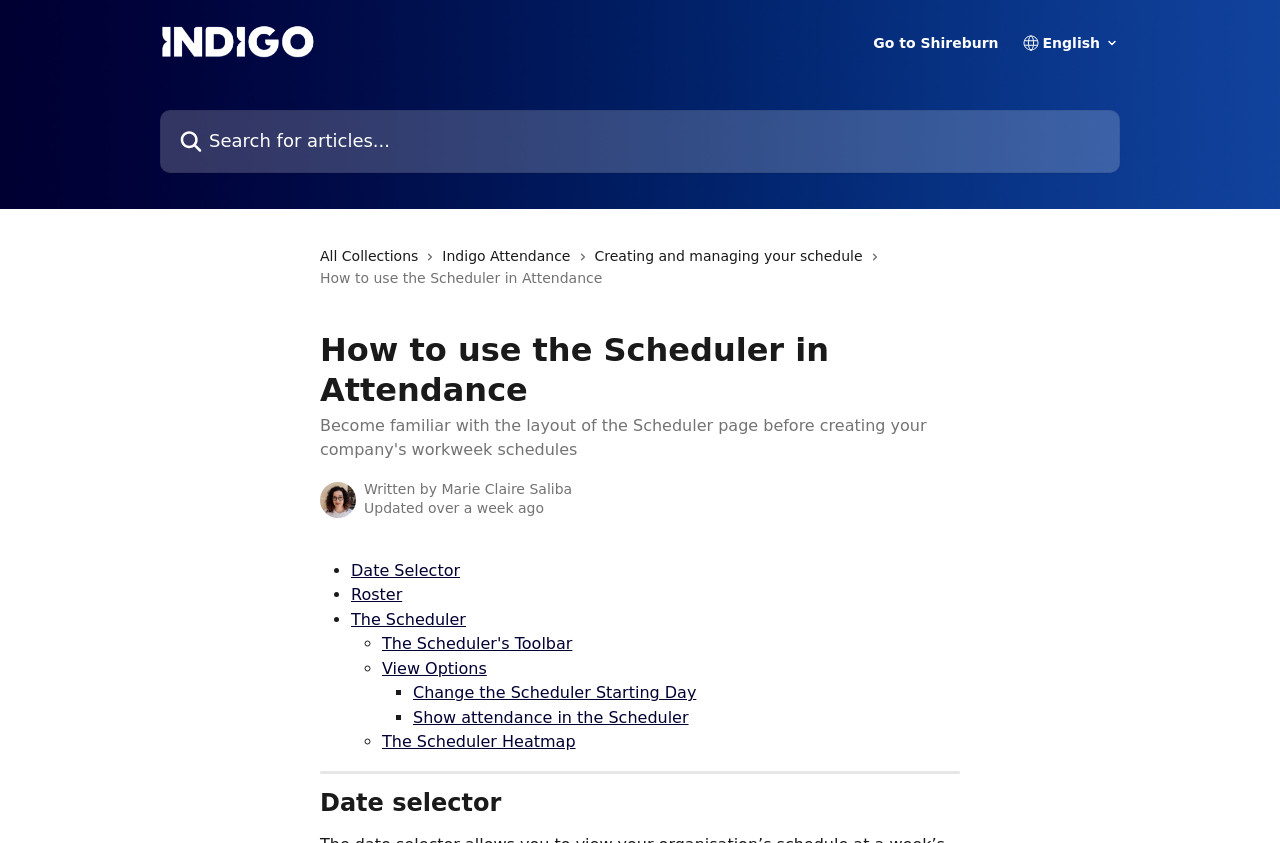Please locate the clickable area by providing the bounding box coordinates to follow this instruction: "Search for articles".

[0.125, 0.13, 0.875, 0.205]